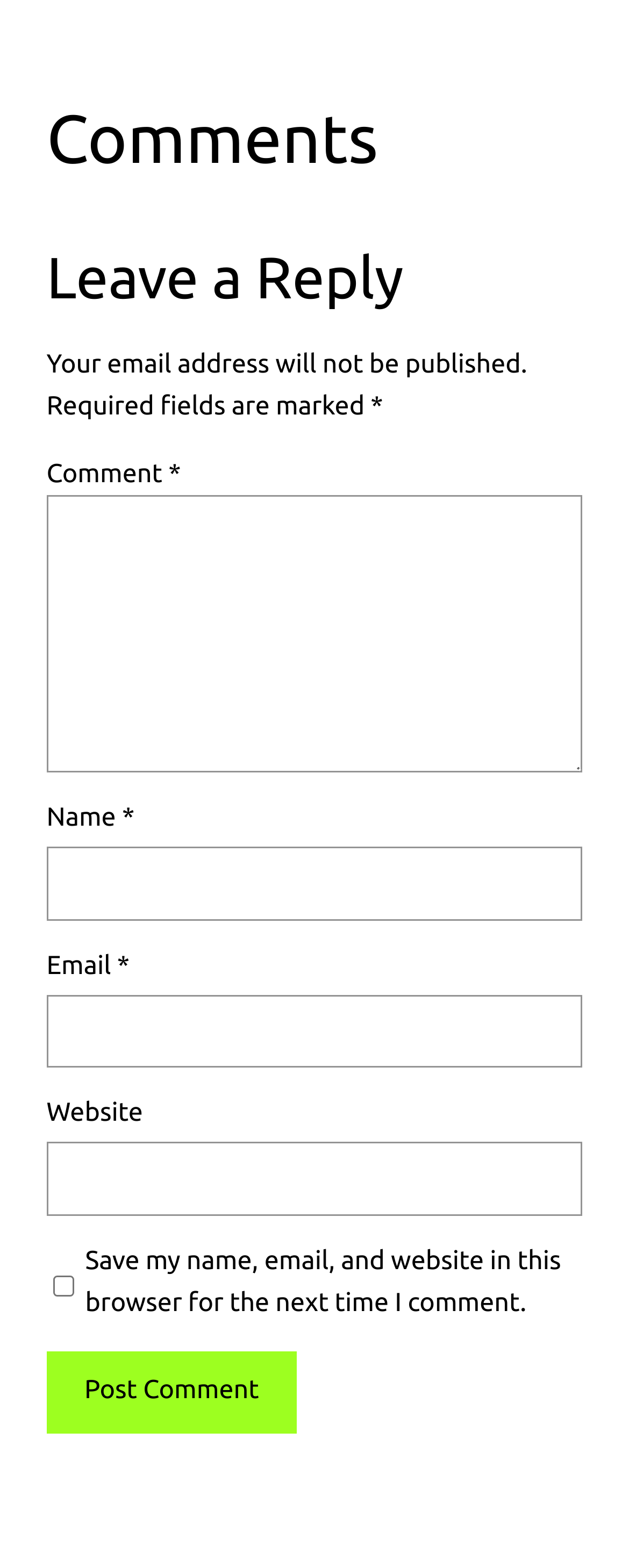Identify the coordinates of the bounding box for the element described below: "name="submit" value="Post Comment"". Return the coordinates as four float numbers between 0 and 1: [left, top, right, bottom].

[0.074, 0.862, 0.472, 0.914]